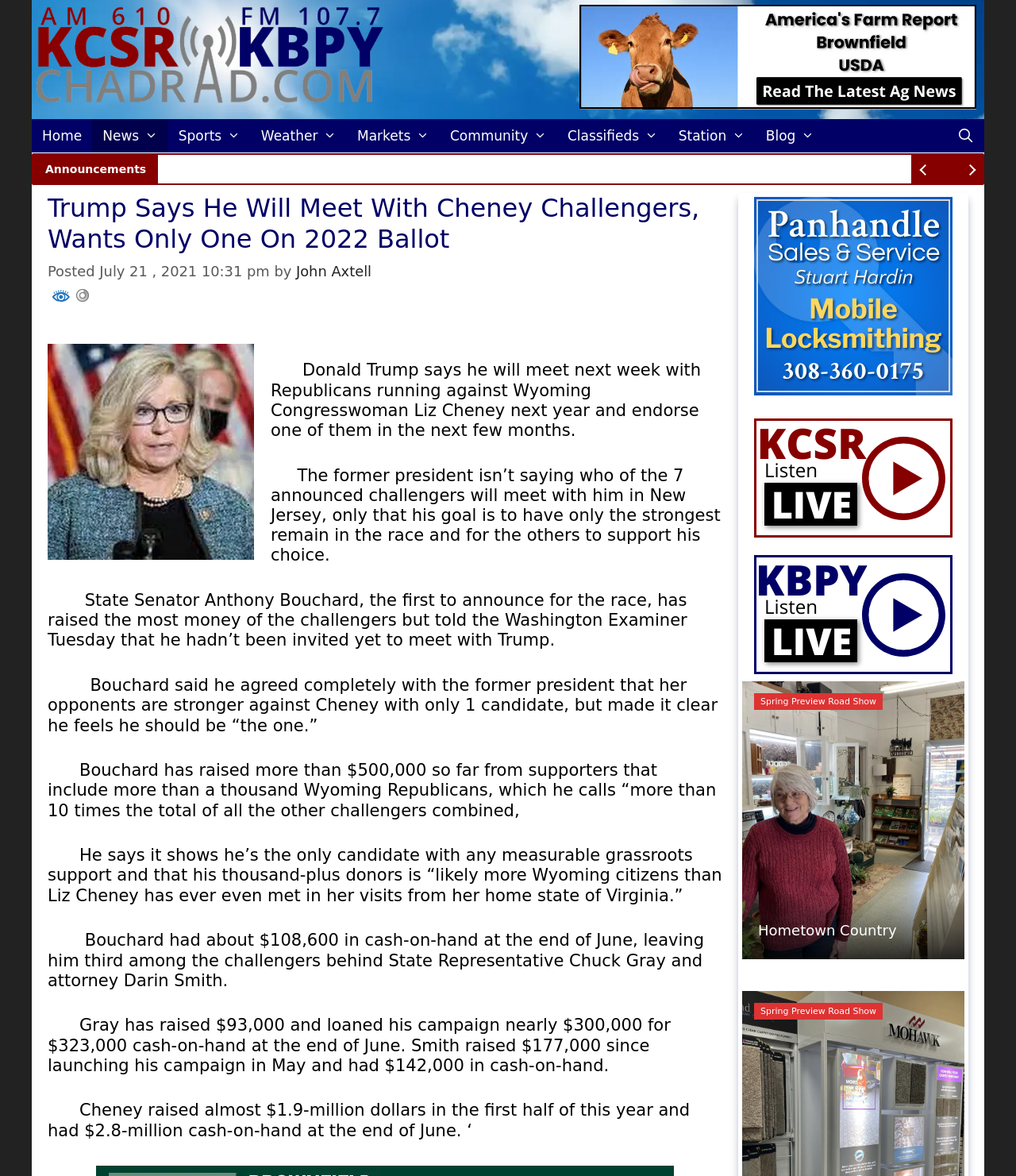Provide the bounding box coordinates of the HTML element described by the text: "Hometown Country". The coordinates should be in the format [left, top, right, bottom] with values between 0 and 1.

[0.746, 0.784, 0.882, 0.798]